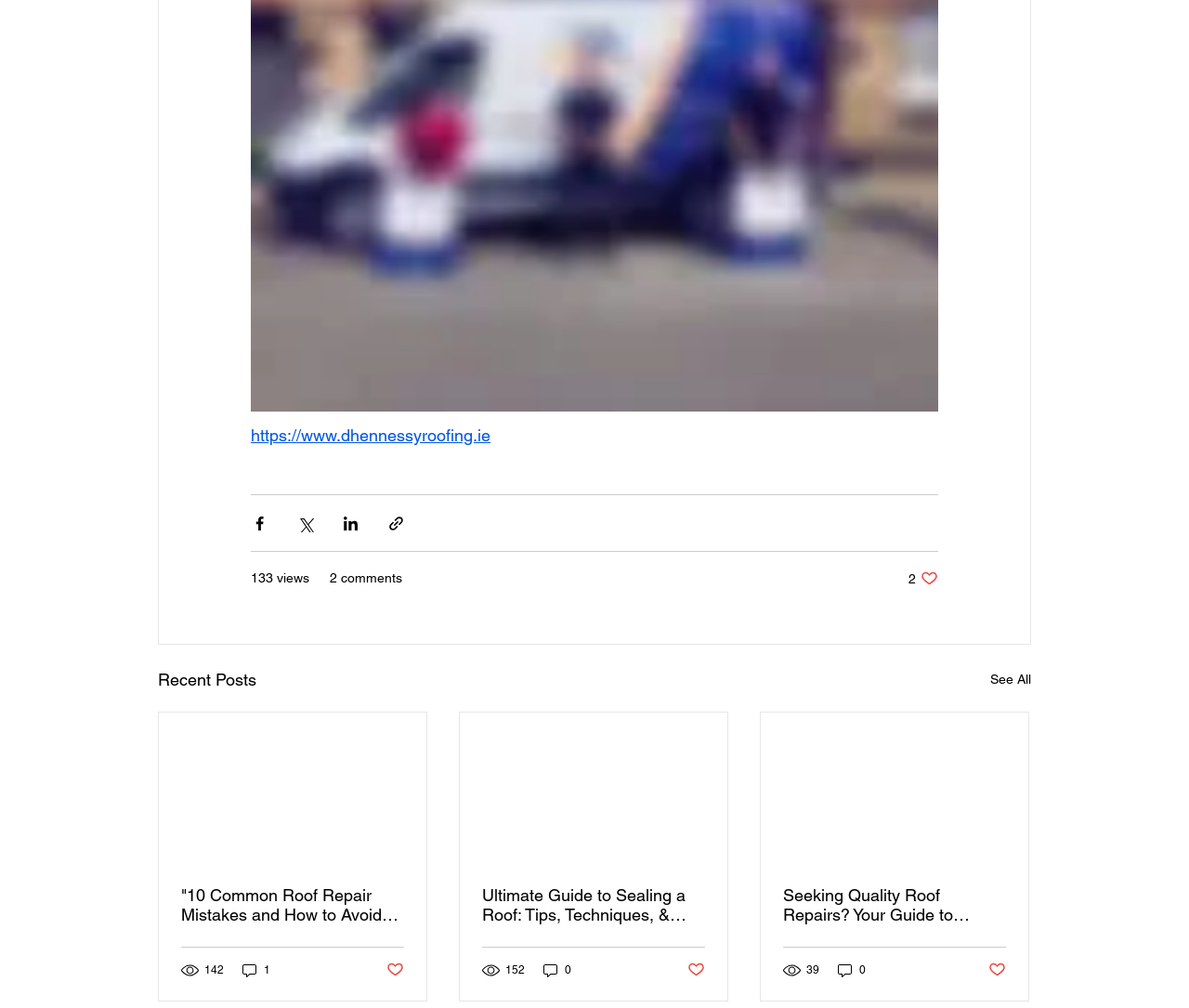What is the purpose of the buttons with Facebook, Twitter, and LinkedIn icons?
Please answer the question with a detailed response using the information from the screenshot.

I inferred the purpose of these buttons by looking at their icons and positions, which suggest that they are used to share content on social media platforms.